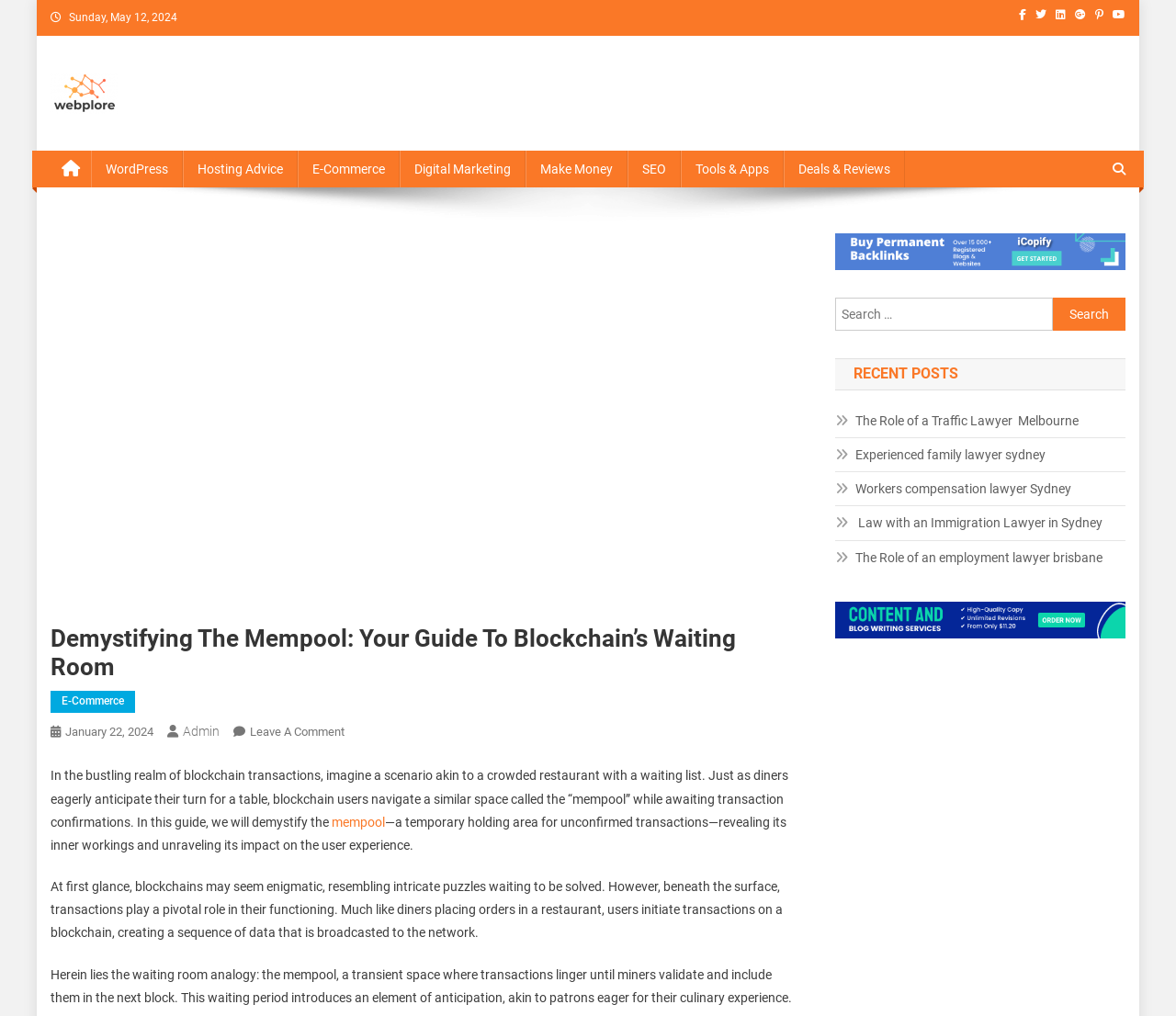Create a full and detailed caption for the entire webpage.

This webpage is a guide to understanding the mempool, a temporary holding area for unconfirmed transactions in blockchain technology. At the top of the page, there is a date "Sunday, May 12, 2024" and a row of social media links. Below that, there is a logo and a link to "Webplore | Web Development,SEO & Digital Marketing Services" with an accompanying image. 

On the left side of the page, there is a menu with links to various topics such as "WordPress", "Hosting Advice", "E-Commerce", "Digital Marketing", "Make Money", "SEO", "Tools & Apps", and "Deals & Reviews". 

The main content of the page starts with a heading "Demystifying The Mempool: Your Guide To Blockchain’s Waiting Room" followed by a brief introduction to the concept of mempool, comparing it to a waiting list in a restaurant. The text explains that the mempool is a temporary holding area for unconfirmed transactions, and its impact on the user experience.

Below the introduction, there is an image related to the mempool API. The rest of the page is divided into sections, with the main content discussing the mempool and its workings. There are also links to other articles, including "E-Commerce" and "Leave A Comment On Demystifying The Mempool: Your Guide To Blockchain’s Waiting Room".

On the right side of the page, there is a complementary section with a search bar and a heading "RECENT POSTS" followed by links to recent articles, each with a brief title and an icon.